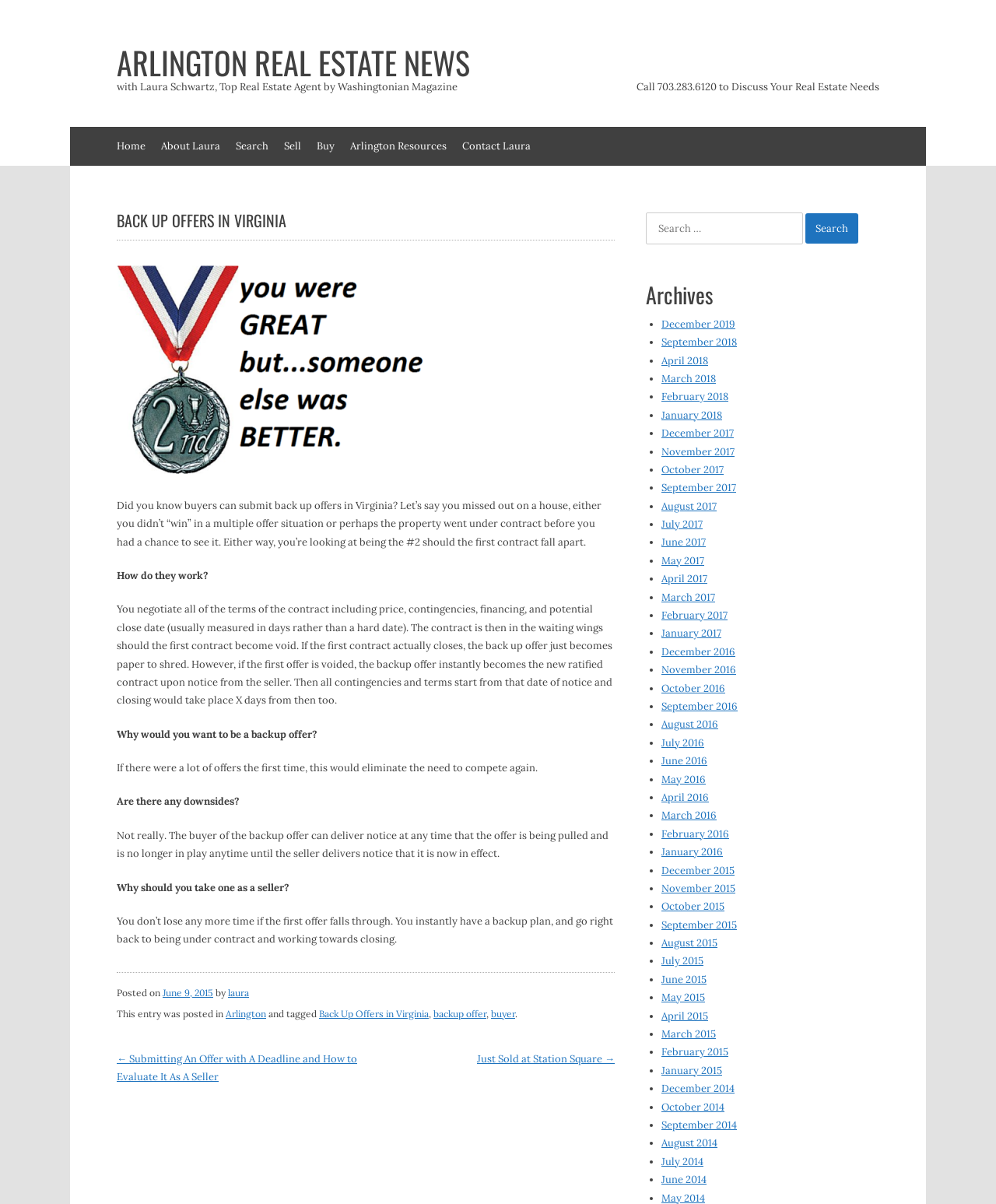Given the description of the UI element: "Buy", predict the bounding box coordinates in the form of [left, top, right, bottom], with each value being a float between 0 and 1.

[0.318, 0.106, 0.336, 0.138]